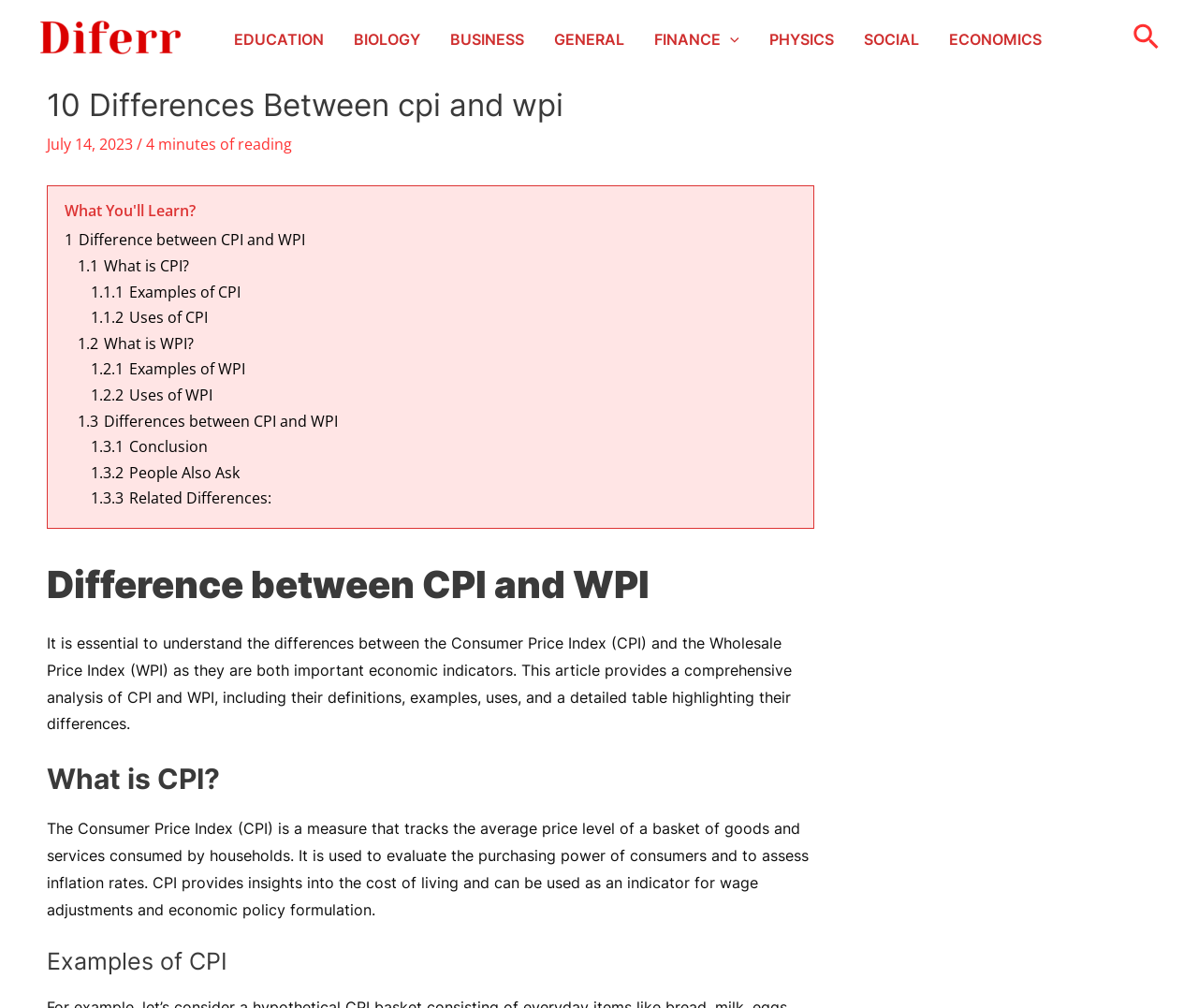Determine the bounding box coordinates for the area you should click to complete the following instruction: "Contact Us".

None